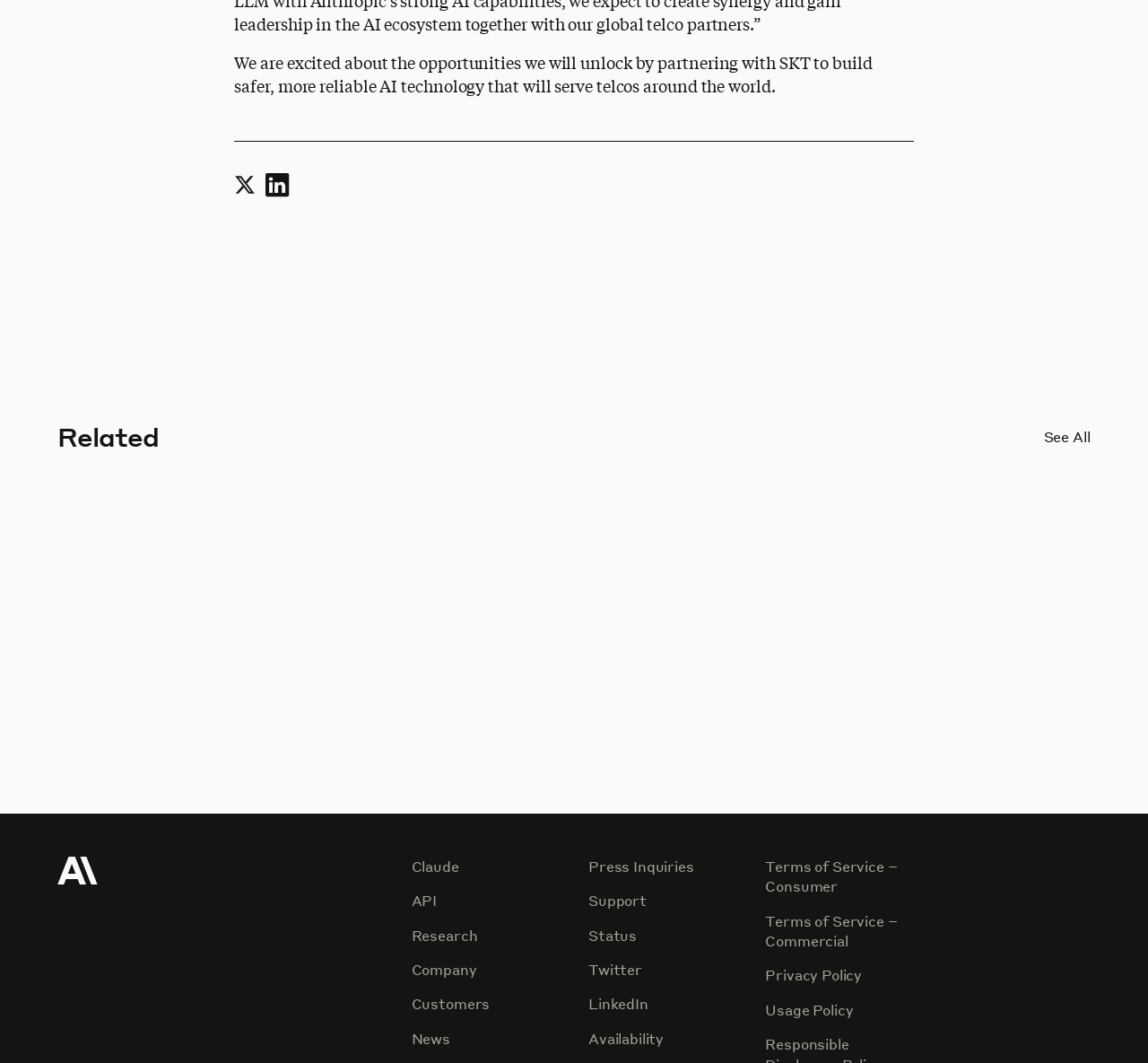What is the name of the company behind the AI technology?
Could you answer the question in a detailed manner, providing as much information as possible?

The static text '© 2024 Anthropic PBC' at the bottom of the webpage indicates that the company behind the AI technology is Anthropic PBC.